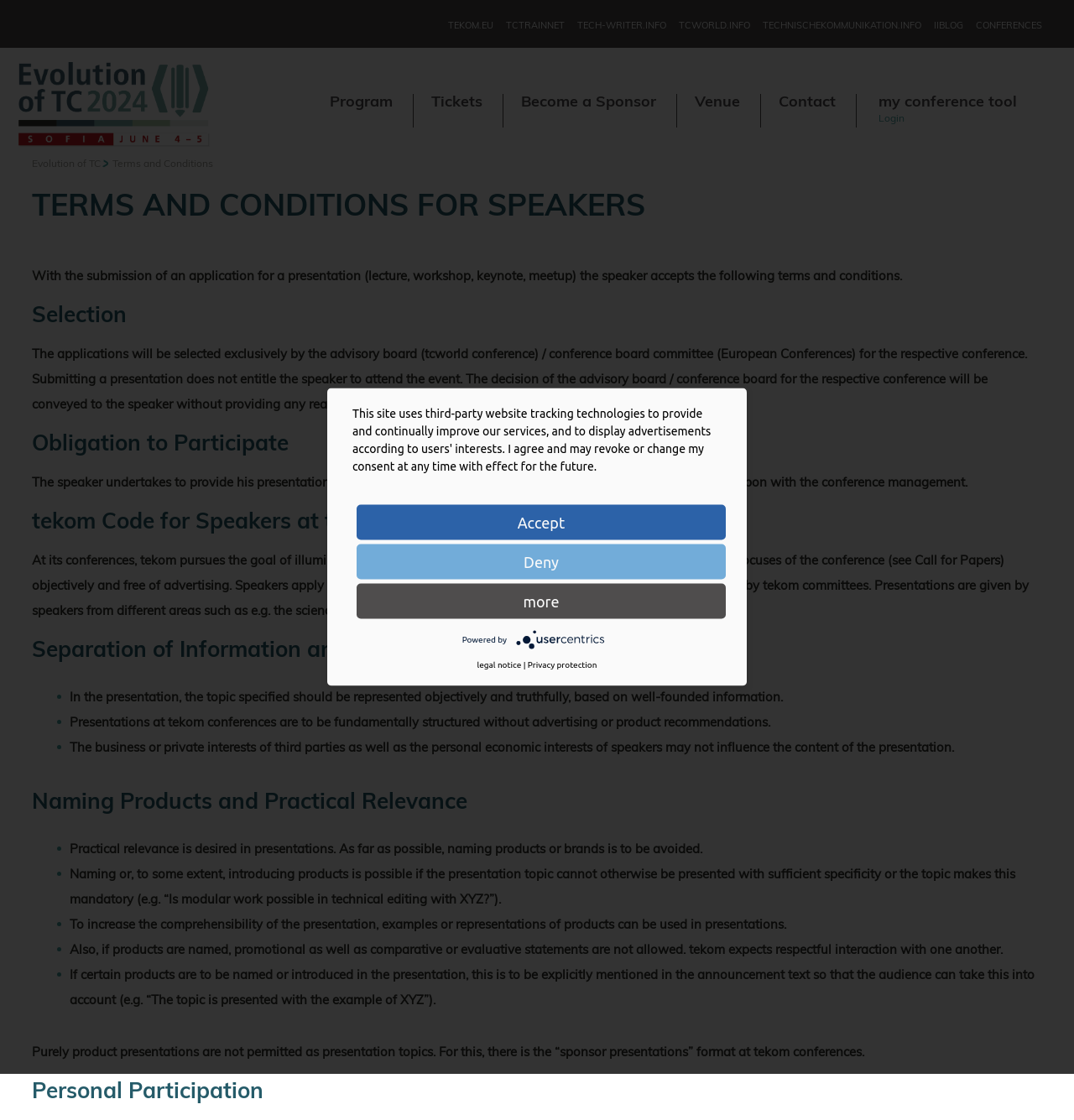What is the goal of tekom conferences?
Using the details shown in the screenshot, provide a comprehensive answer to the question.

According to the webpage, tekom conferences aim to illuminate current and relevant topics according to the individual thematic focuses of the conference objectively and free of advertising. This is stated in the section 'tekom Code for Speakers at tekom Conferences'.